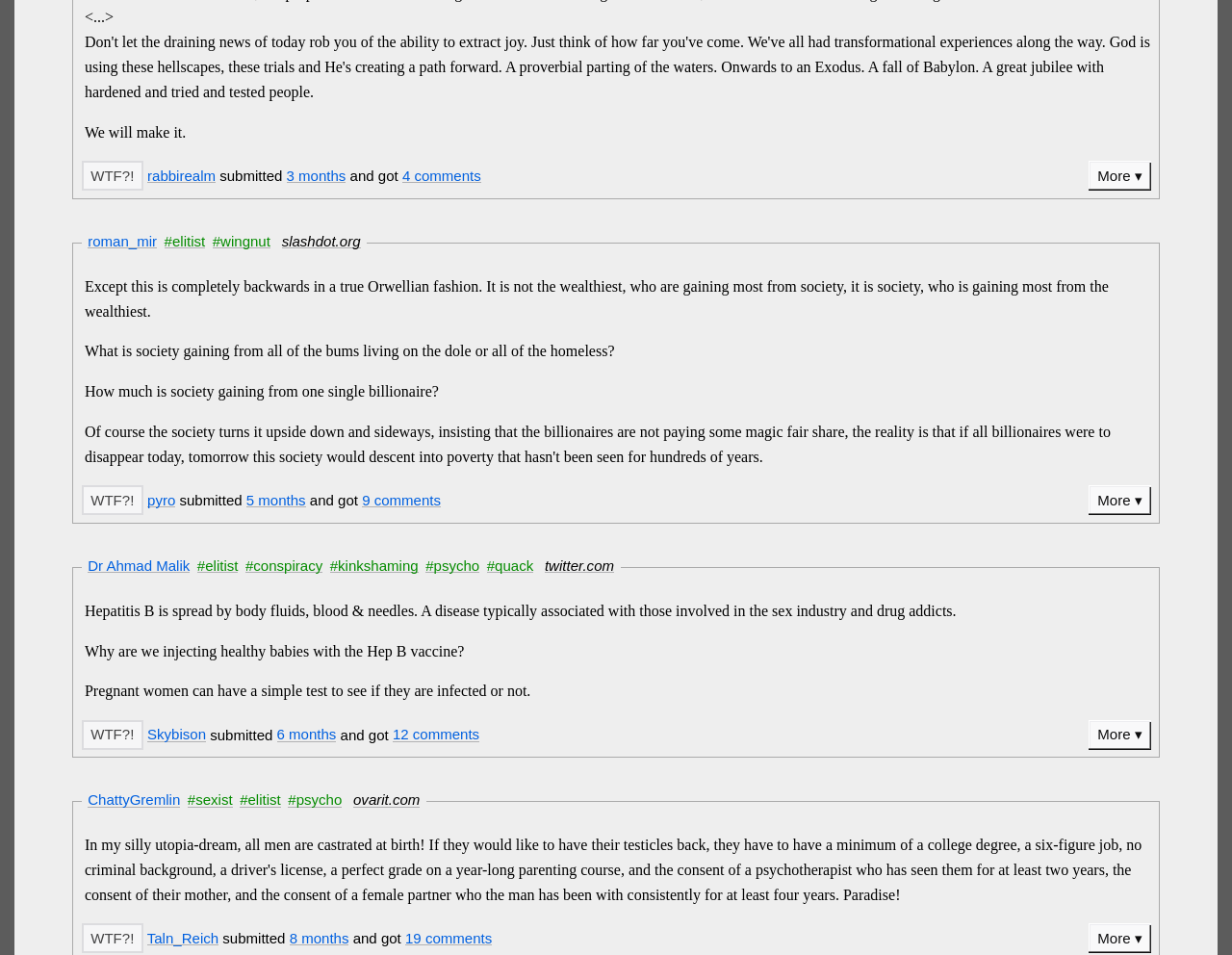Locate the bounding box coordinates of the clickable region necessary to complete the following instruction: "Click the 'roman_mir' link". Provide the coordinates in the format of four float numbers between 0 and 1, i.e., [left, top, right, bottom].

[0.071, 0.244, 0.127, 0.261]